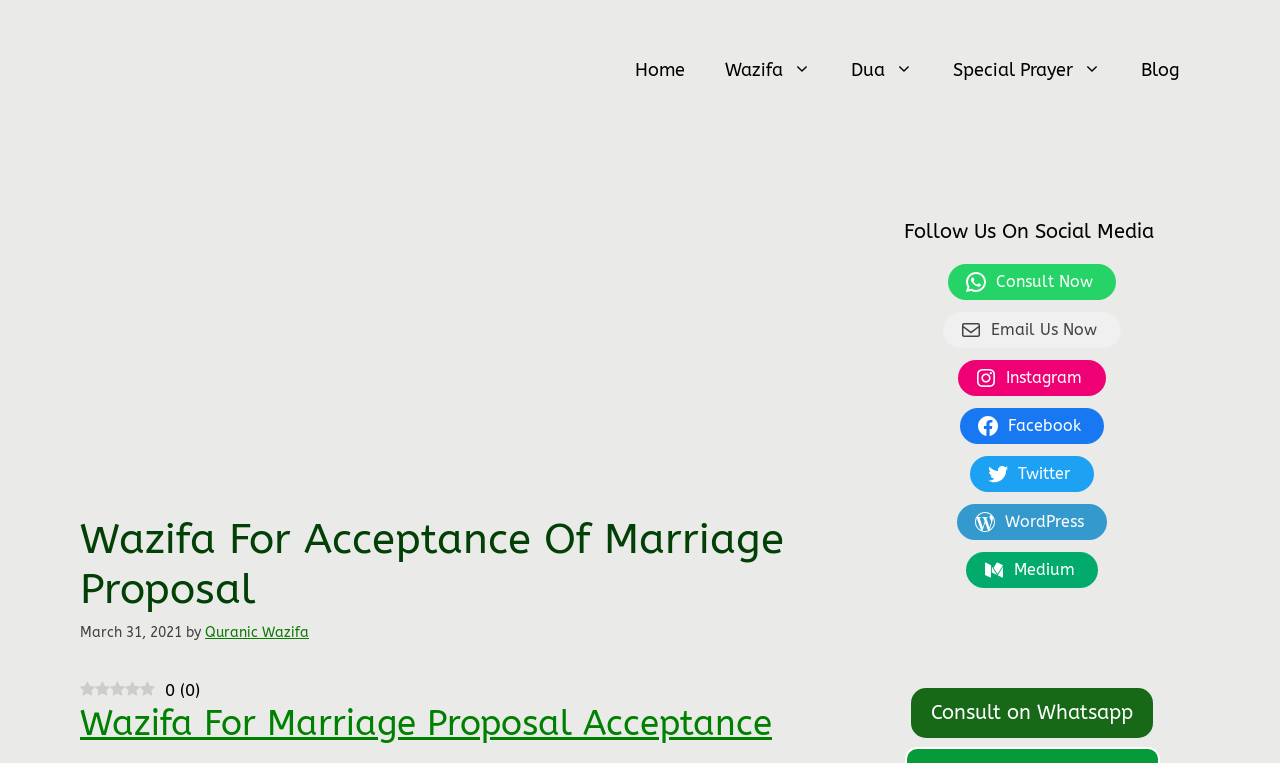Kindly determine the bounding box coordinates for the clickable area to achieve the given instruction: "go to the Home page".

[0.48, 0.052, 0.551, 0.131]